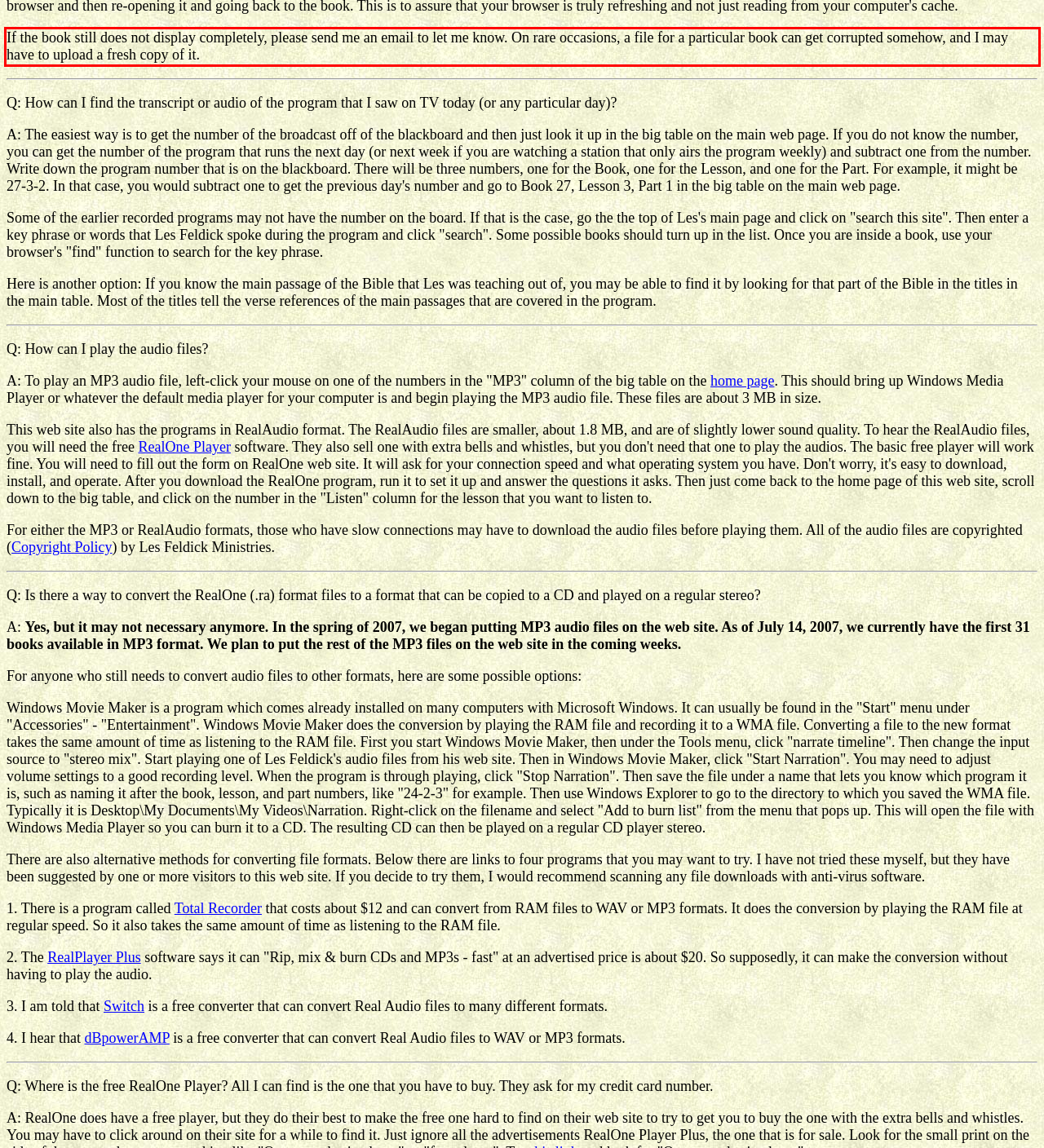You have a screenshot of a webpage with a UI element highlighted by a red bounding box. Use OCR to obtain the text within this highlighted area.

If the book still does not display completely, please send me an email to let me know. On rare occasions, a file for a particular book can get corrupted somehow, and I may have to upload a fresh copy of it.